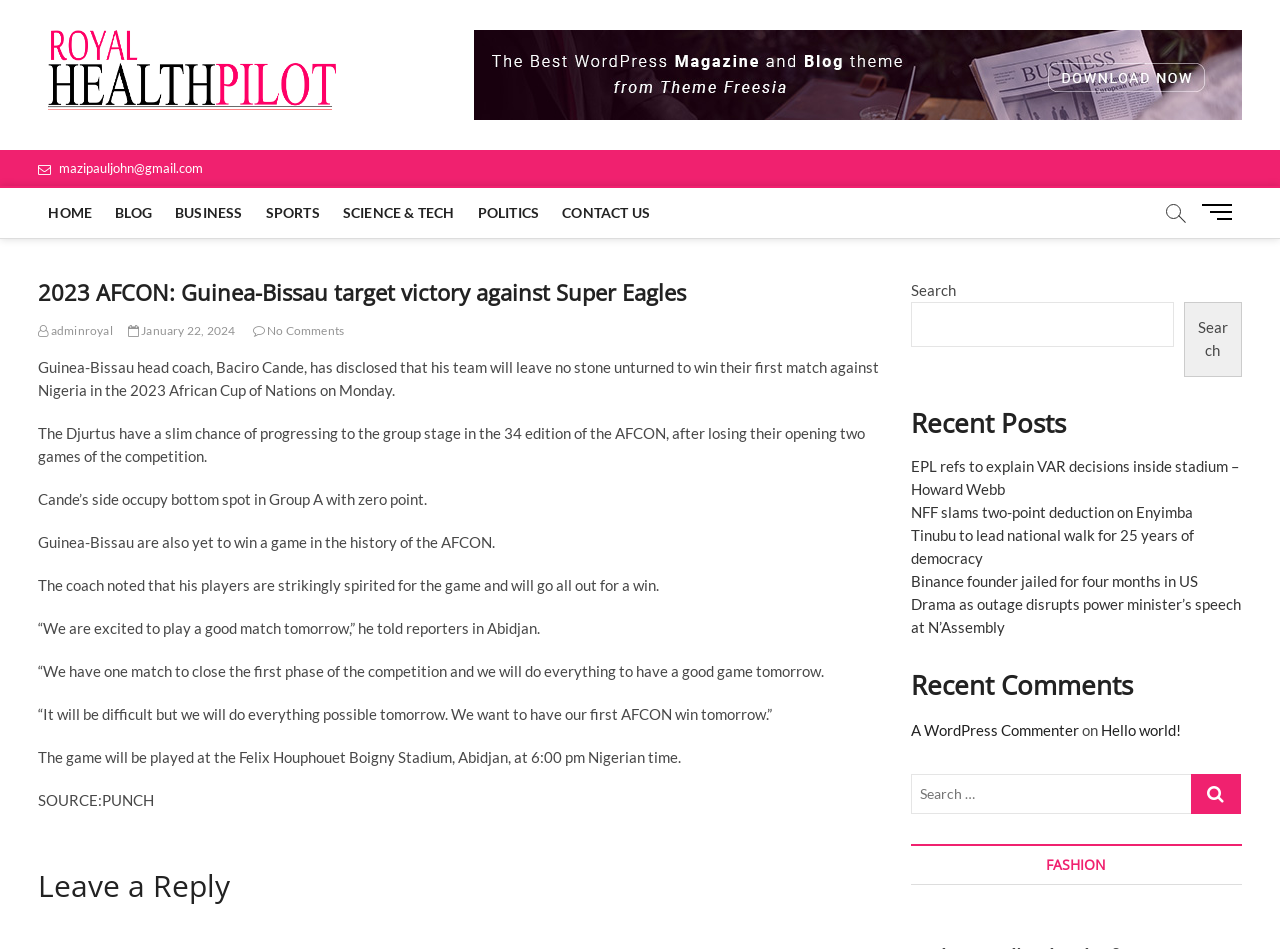Highlight the bounding box coordinates of the element that should be clicked to carry out the following instruction: "Click on the 'HOME' link". The coordinates must be given as four float numbers ranging from 0 to 1, i.e., [left, top, right, bottom].

[0.03, 0.198, 0.08, 0.251]